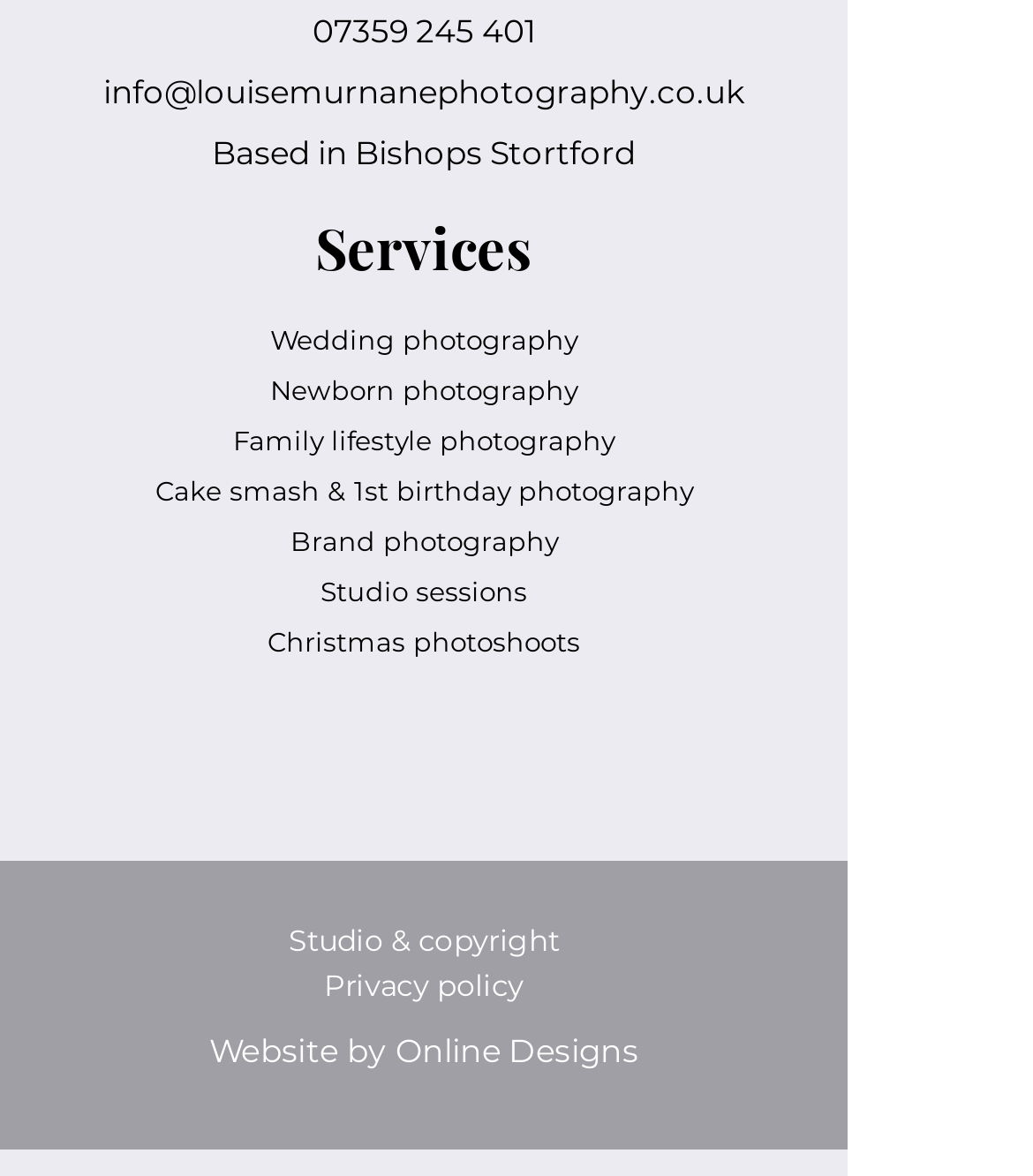Please identify the bounding box coordinates of the region to click in order to complete the task: "Visit Instagram". The coordinates must be four float numbers between 0 and 1, specified as [left, top, right, bottom].

[0.315, 0.59, 0.39, 0.655]